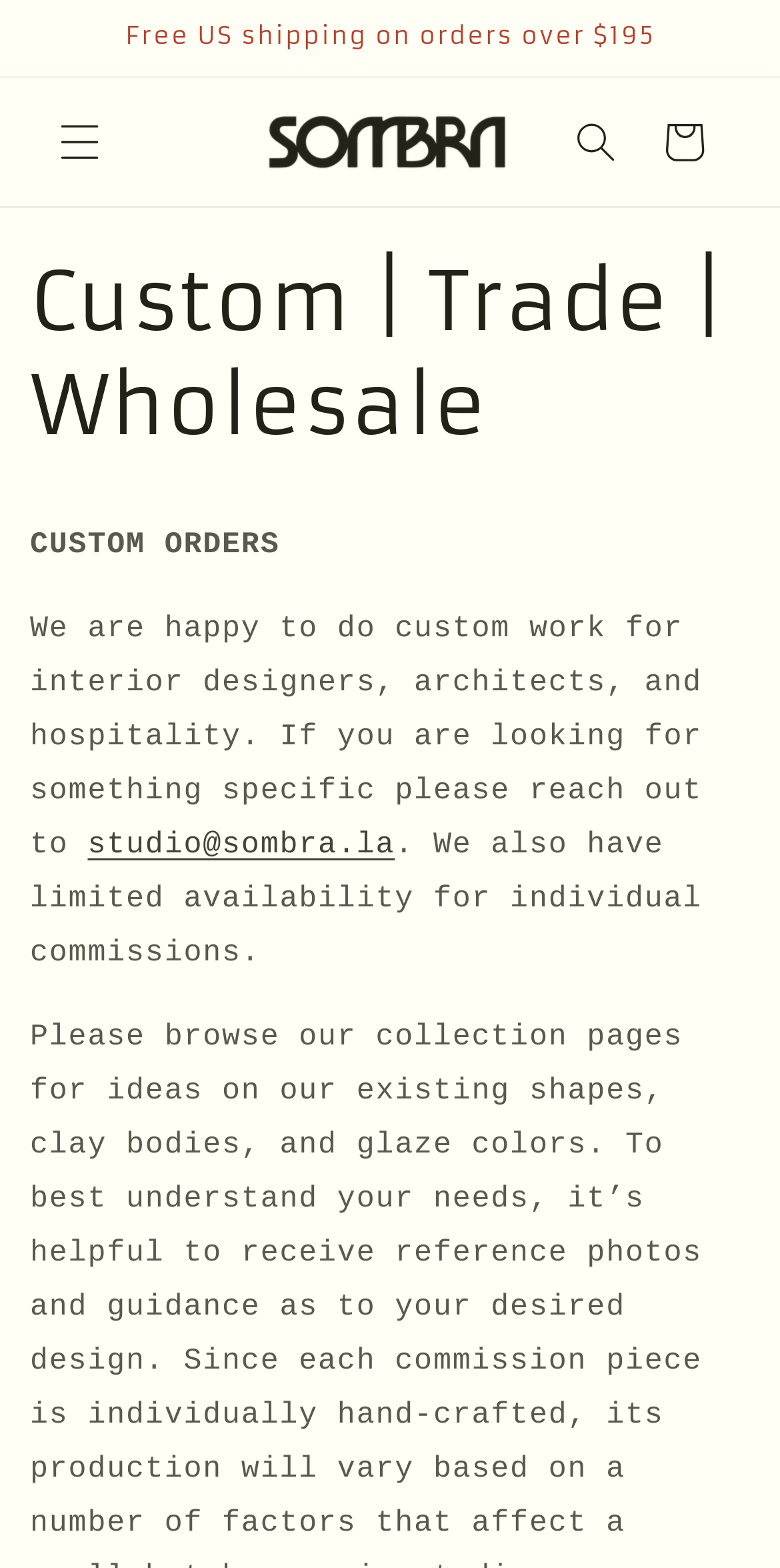Provide an in-depth description of the elements and layout of the webpage.

The webpage is about custom orders, trade, and wholesale services offered by SOMBRA. At the top of the page, there is an announcement region that spans almost the entire width, stating "Free US shipping on orders over $195". Below this, on the left side, there is a menu button labeled "Menu". To the right of the menu button, the SOMBRA logo is displayed, which is an image with the text "SOMBRA" next to it. 

On the right side of the page, there is a search button and a cart link. Below these elements, the main content of the page begins. The page title "Custom | Trade | Wholesale" is displayed prominently, followed by a heading "CUSTOM ORDERS". 

Below the heading, a paragraph of text explains that SOMBRA is happy to do custom work for interior designers, architects, and hospitality, and provides an email address "studio@sombra.la" to reach out for specific requests. The paragraph continues, mentioning that they also have limited availability for individual commissions.